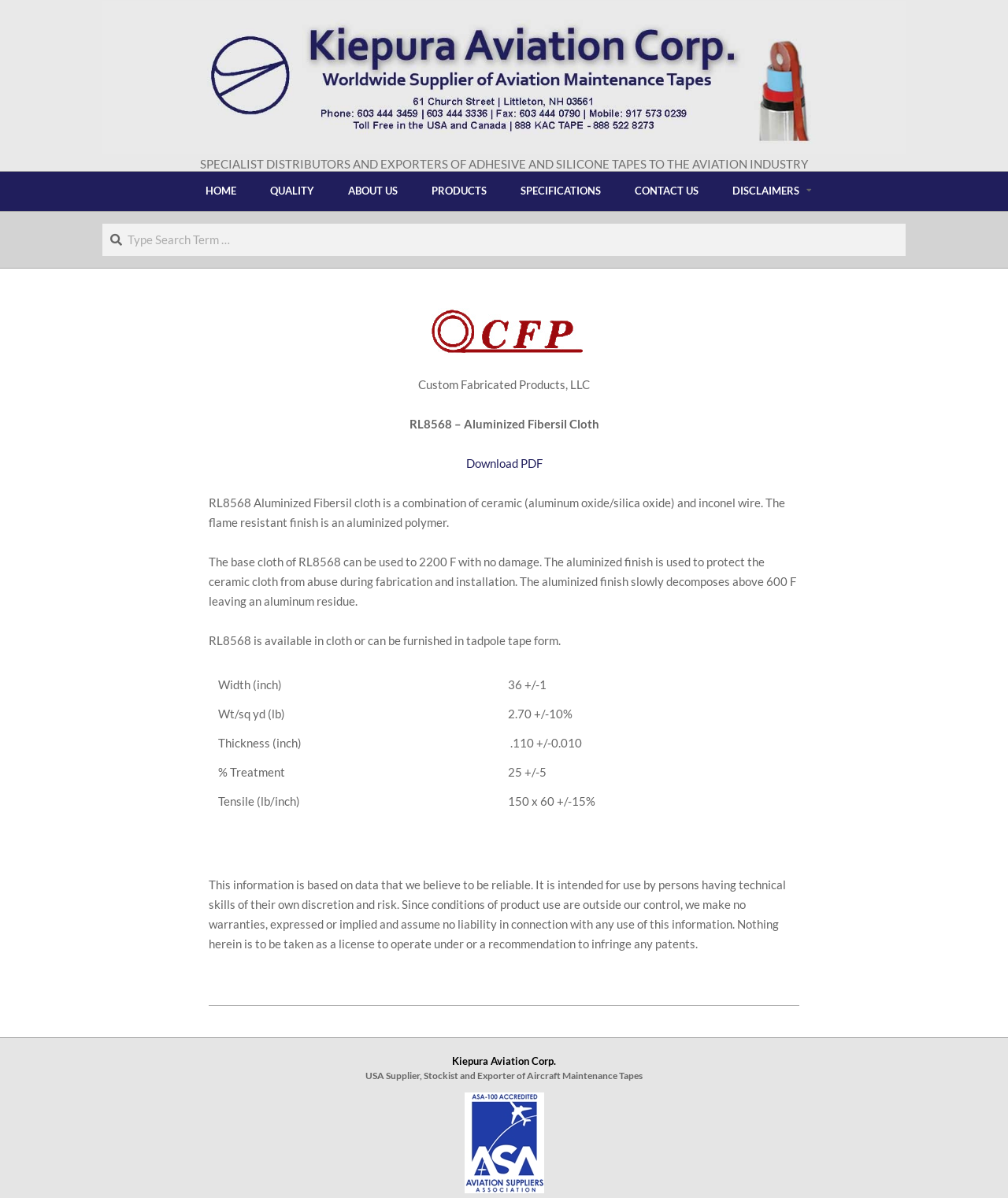Locate the bounding box coordinates of the element that should be clicked to execute the following instruction: "Click on the 'HOME' link".

[0.189, 0.143, 0.253, 0.176]